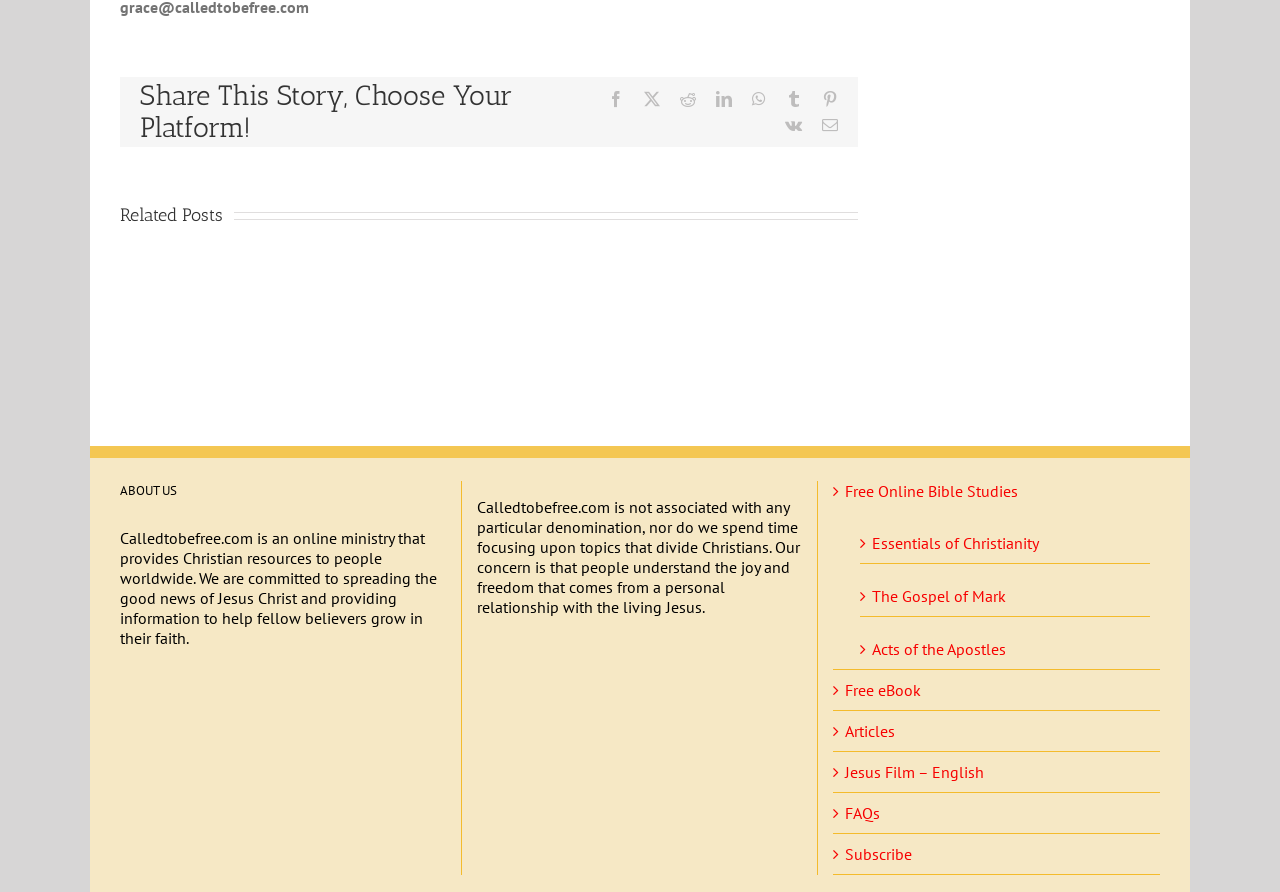Determine the bounding box coordinates of the clickable region to follow the instruction: "Get free online Bible studies".

[0.66, 0.539, 0.898, 0.562]